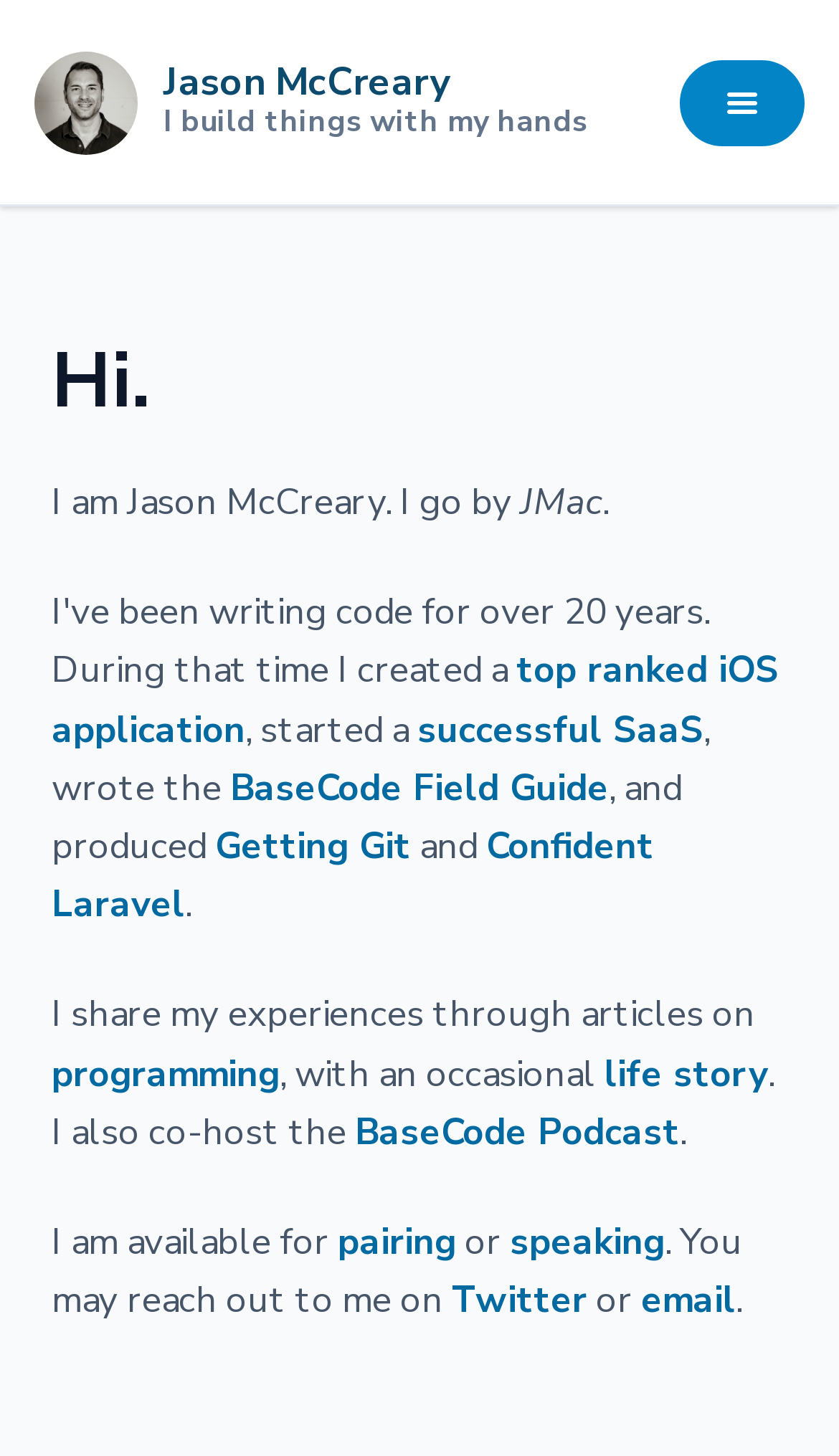Determine the bounding box coordinates for the area that should be clicked to carry out the following instruction: "Visit Indiana University".

None